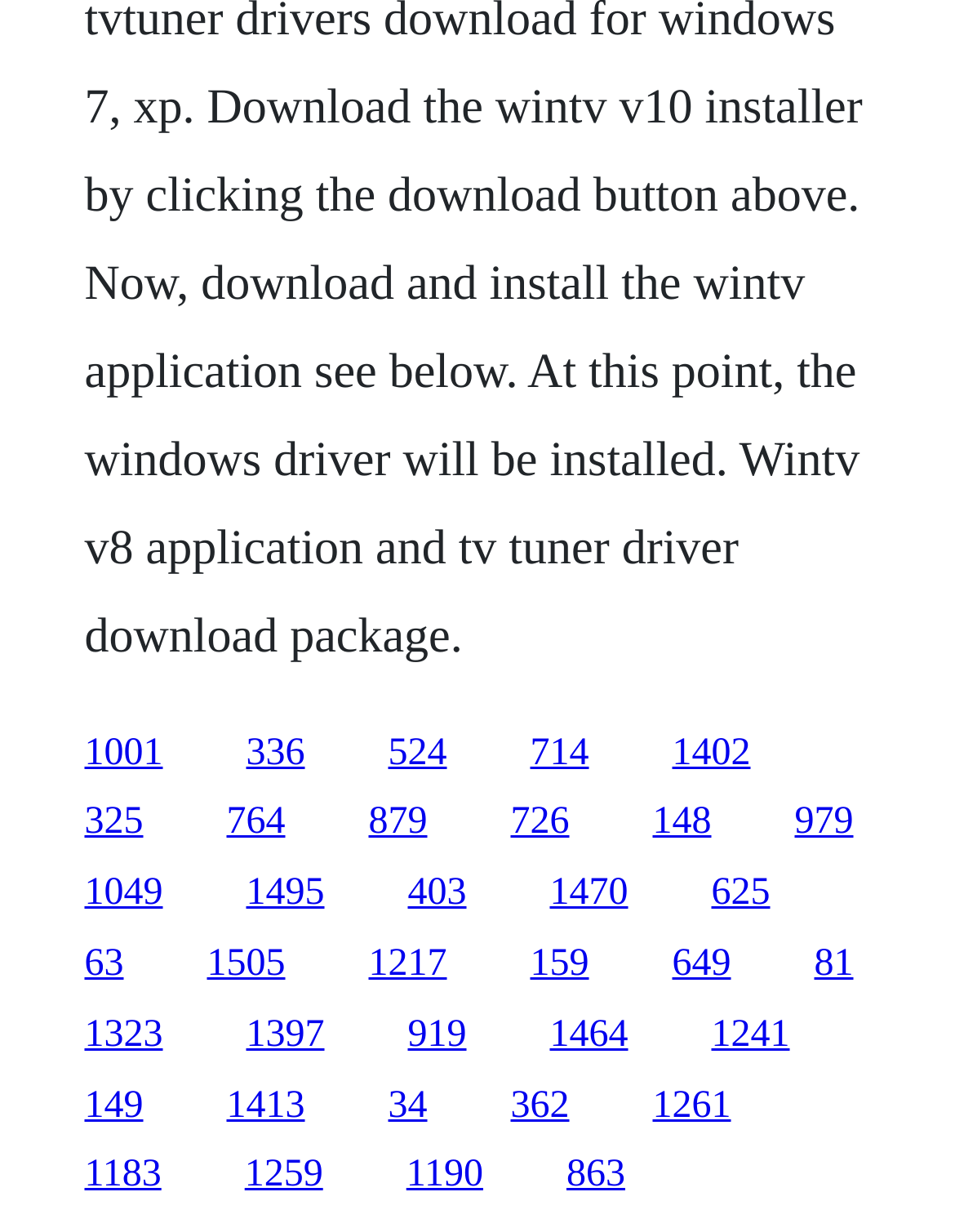Please identify the bounding box coordinates of the element's region that needs to be clicked to fulfill the following instruction: "visit the fifth link". The bounding box coordinates should consist of four float numbers between 0 and 1, i.e., [left, top, right, bottom].

[0.555, 0.594, 0.617, 0.627]